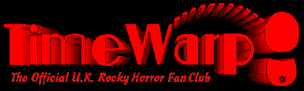What is written beneath the 'TimeWarp' title?
From the screenshot, provide a brief answer in one word or phrase.

Tagline